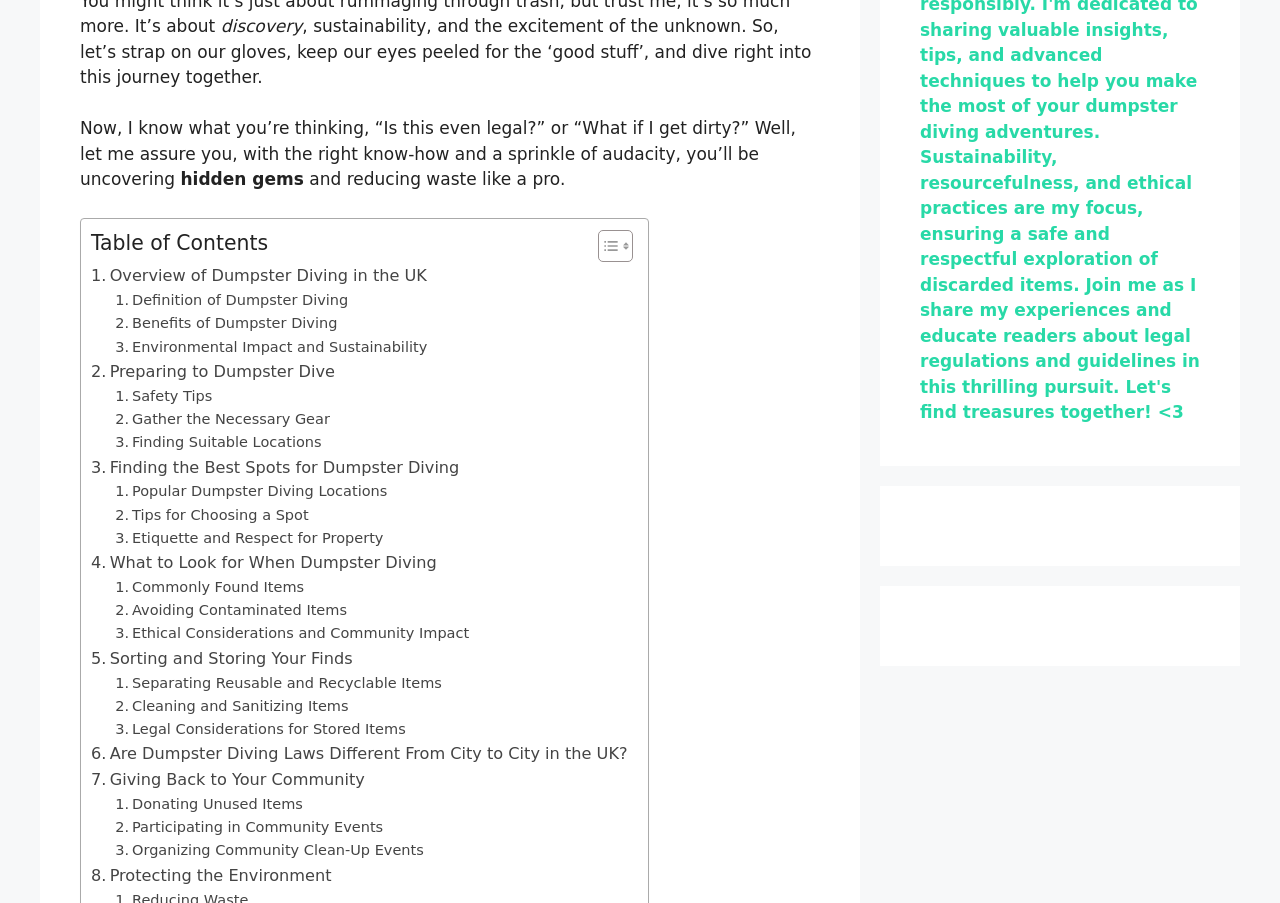Locate the bounding box coordinates of the area where you should click to accomplish the instruction: "Read about Environmental Impact and Sustainability".

[0.09, 0.372, 0.334, 0.397]